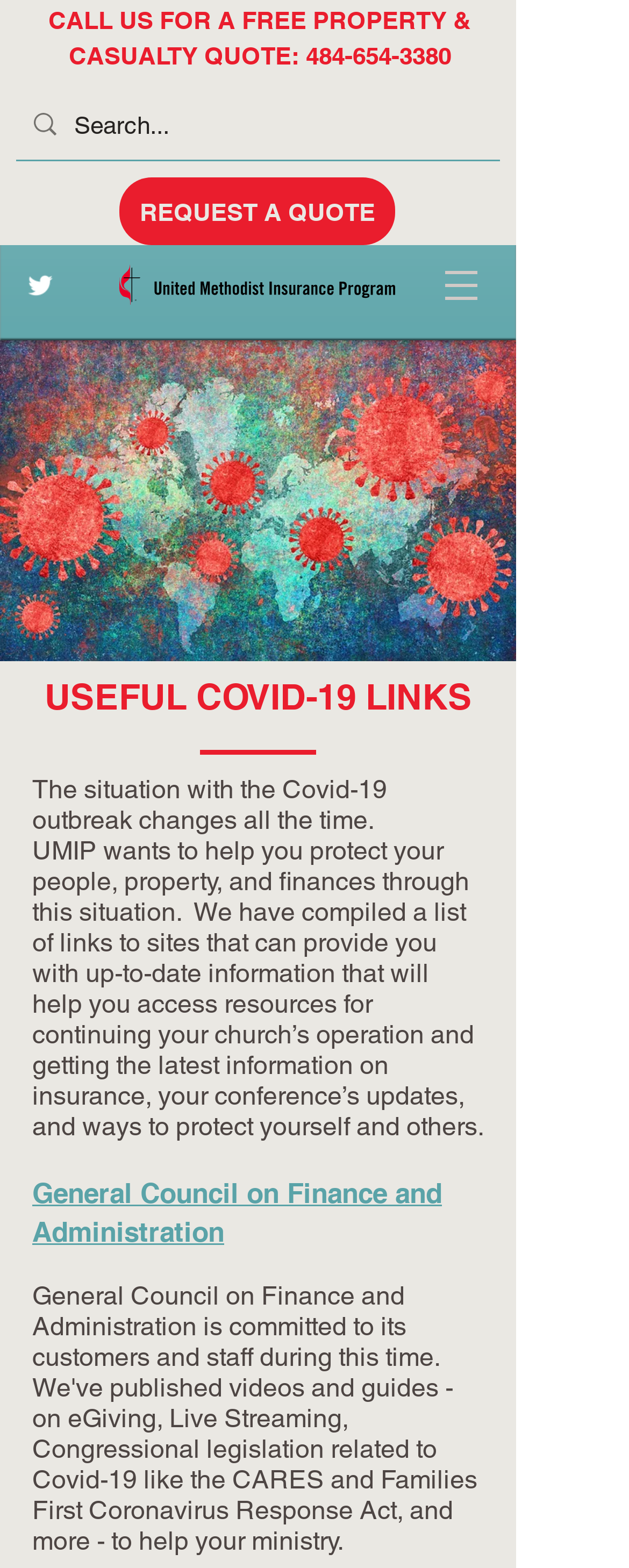Find and extract the text of the primary heading on the webpage.

USEFUL COVID-19 LINKS